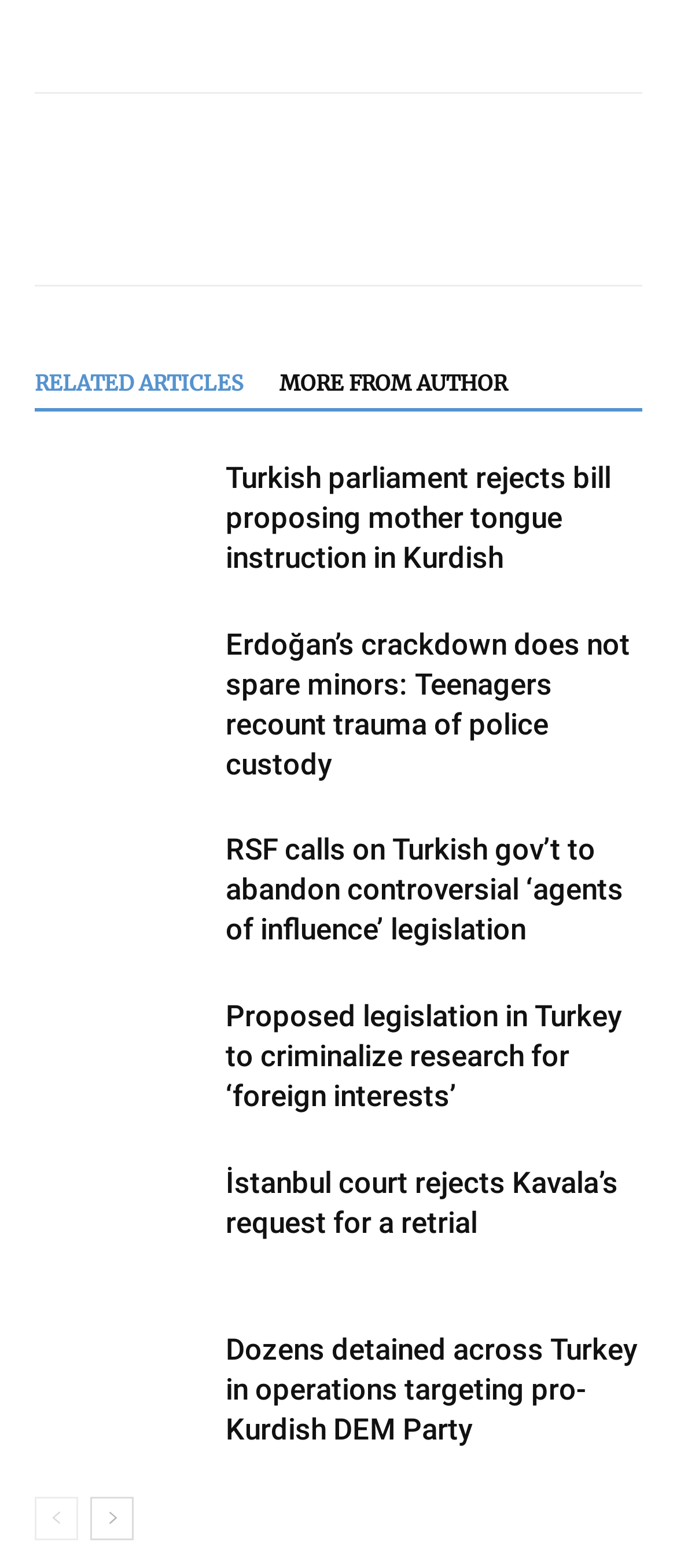Can you find the bounding box coordinates for the element to click on to achieve the instruction: "Click on the link 'RSF calls on Turkish gov’t to abandon controversial ‘agents of influence’ legislation'"?

[0.051, 0.53, 0.308, 0.606]